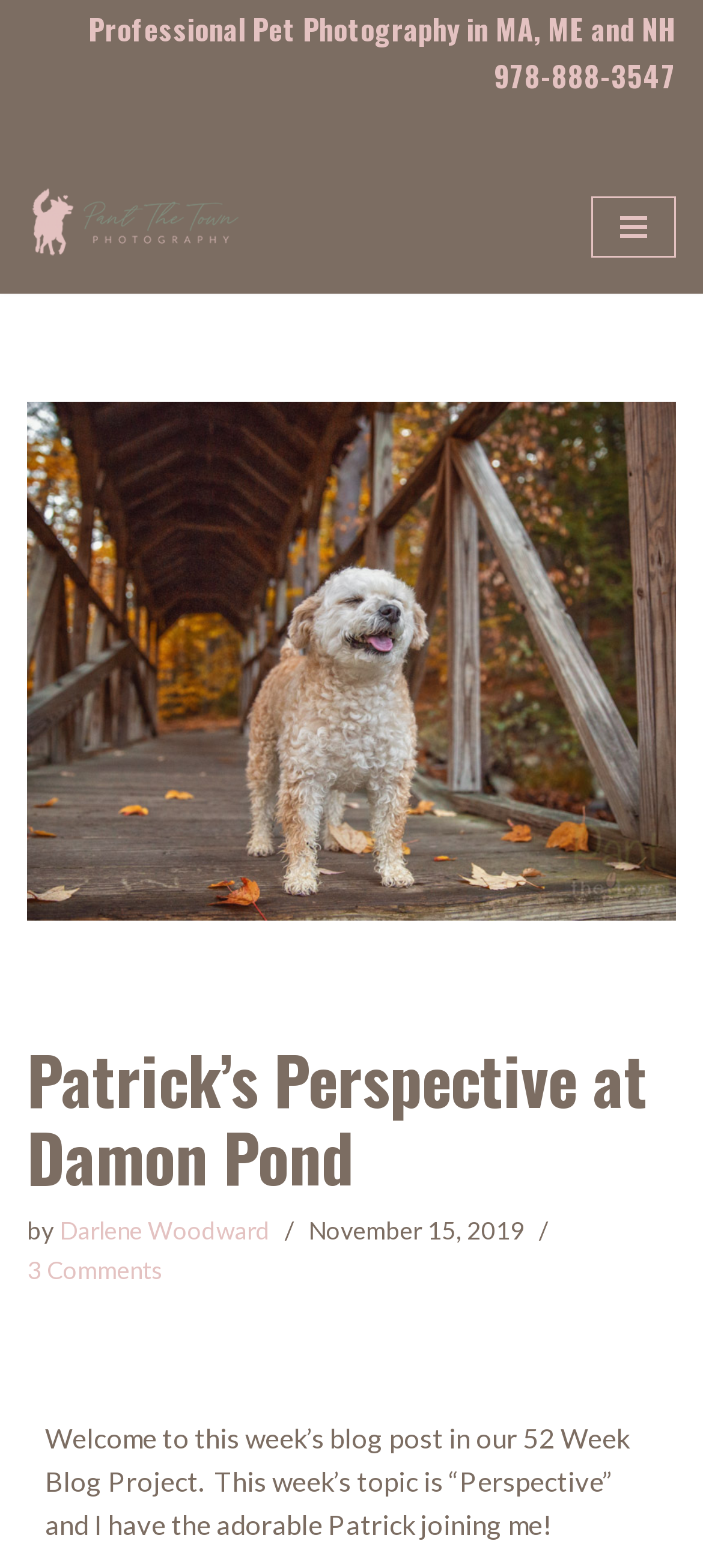What is the primary heading on this webpage?

Patrick’s Perspective at Damon Pond